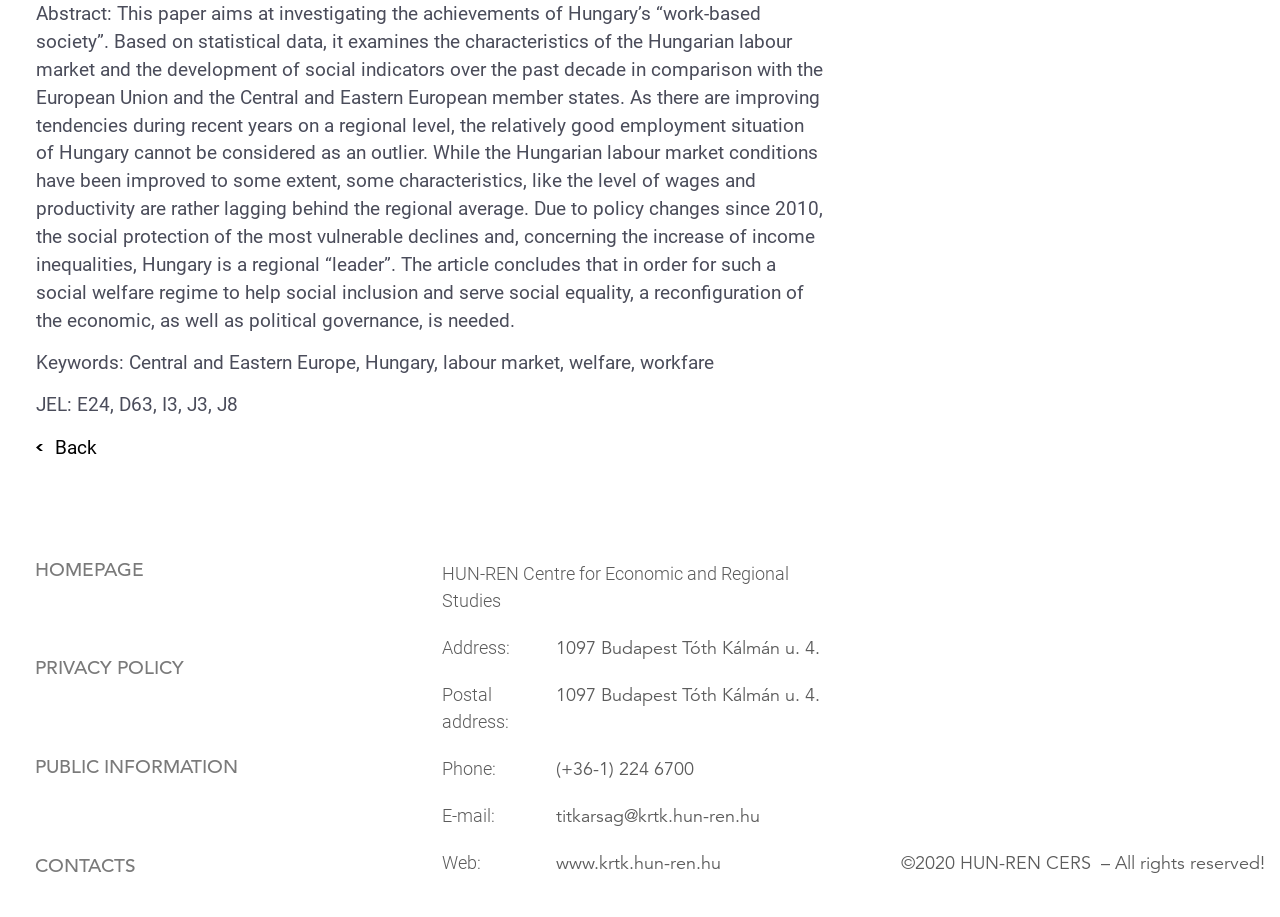From the webpage screenshot, predict the bounding box coordinates (top-left x, top-left y, bottom-right x, bottom-right y) for the UI element described here: Public information

[0.012, 0.825, 0.322, 0.847]